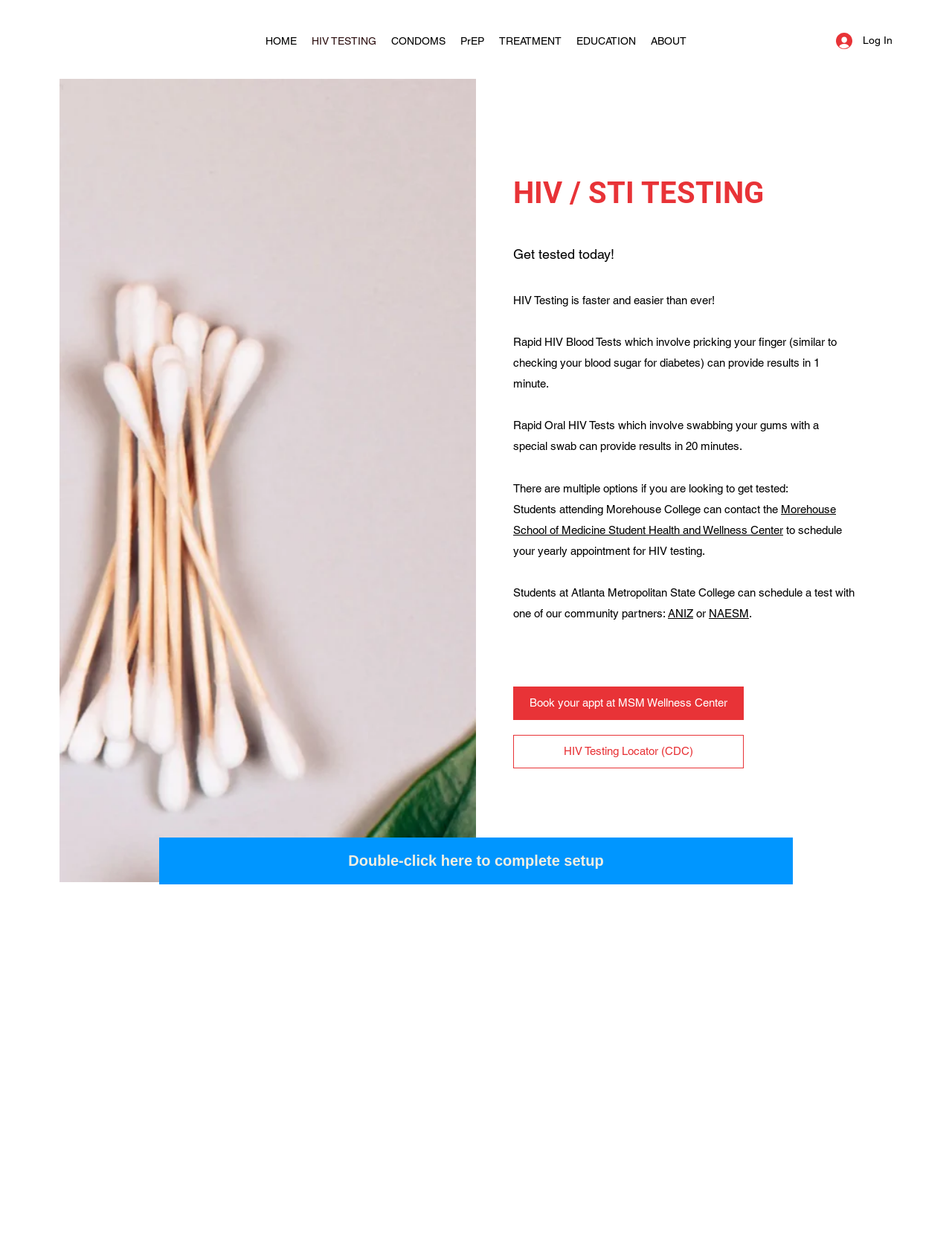Where can students at Atlanta Metropolitan State College schedule a test?
Give a comprehensive and detailed explanation for the question.

I found the StaticText element with the text 'Students at Atlanta Metropolitan State College can schedule a test with one of our community partners:' This text indicates that students at Atlanta Metropolitan State College can schedule a test with one of the community partners mentioned.